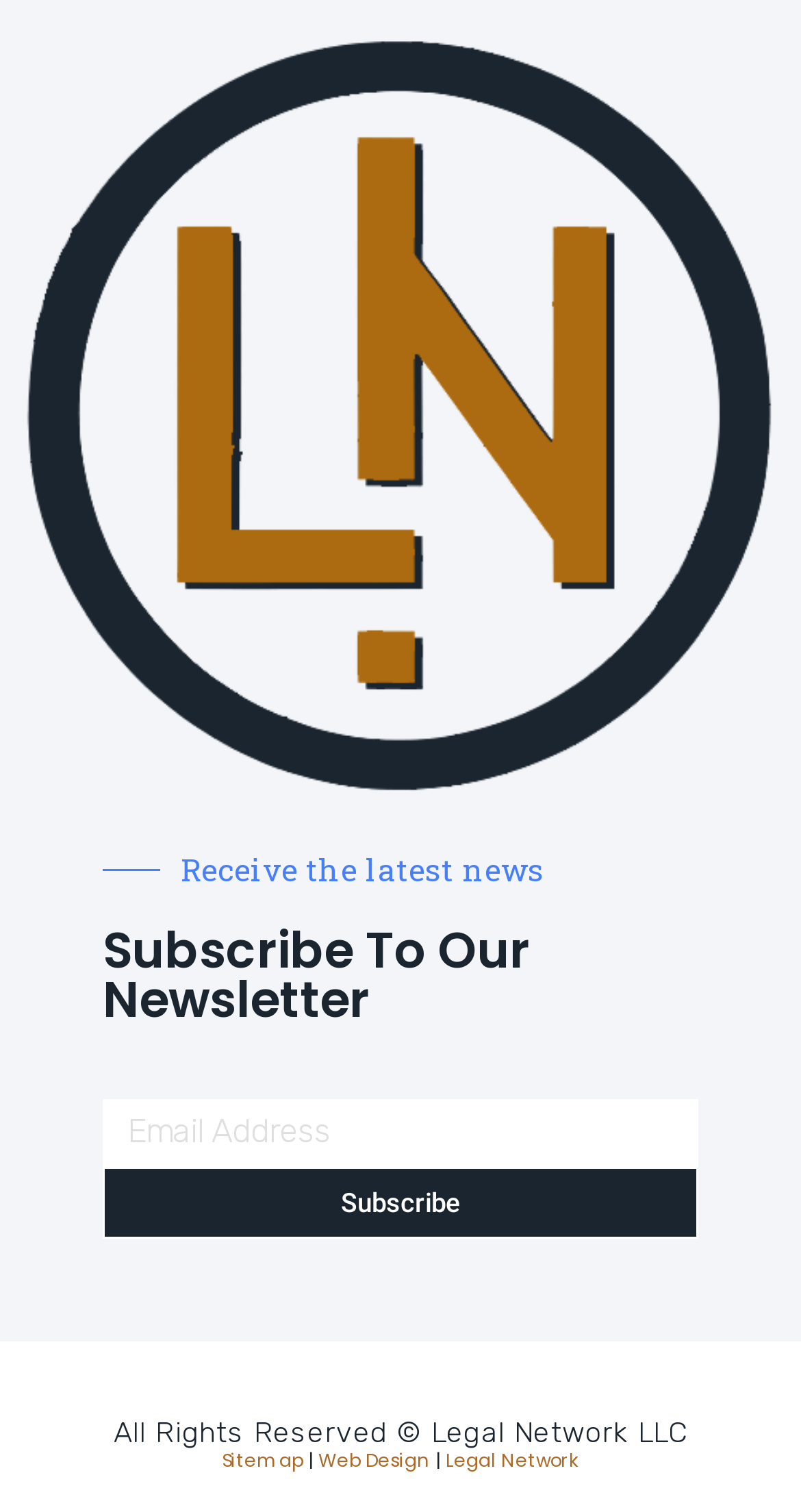Provide the bounding box coordinates in the format (top-left x, top-left y, bottom-right x, bottom-right y). All values are floating point numbers between 0 and 1. Determine the bounding box coordinate of the UI element described as: Русский

None